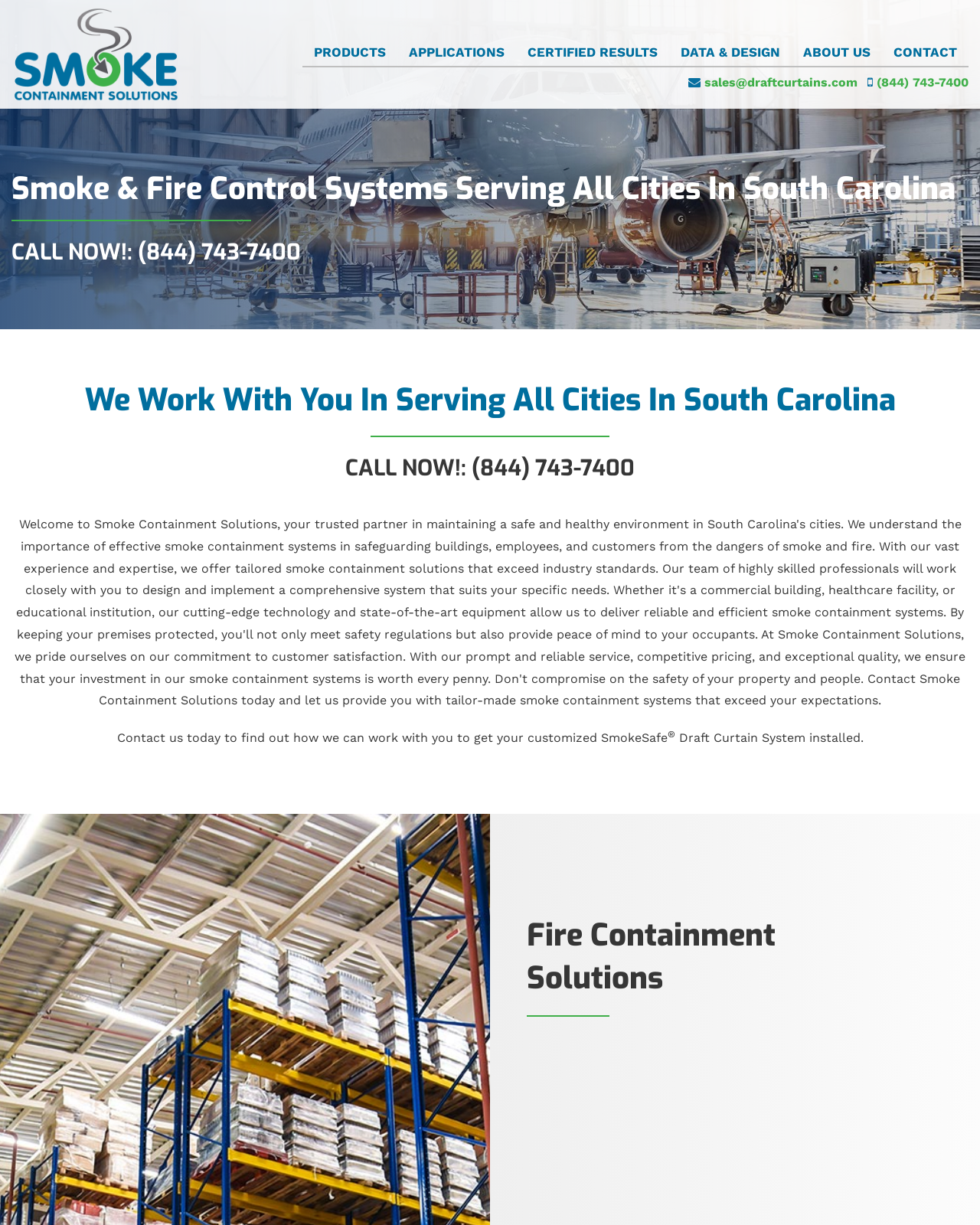Provide your answer in a single word or phrase: 
How many main navigation links are there?

6